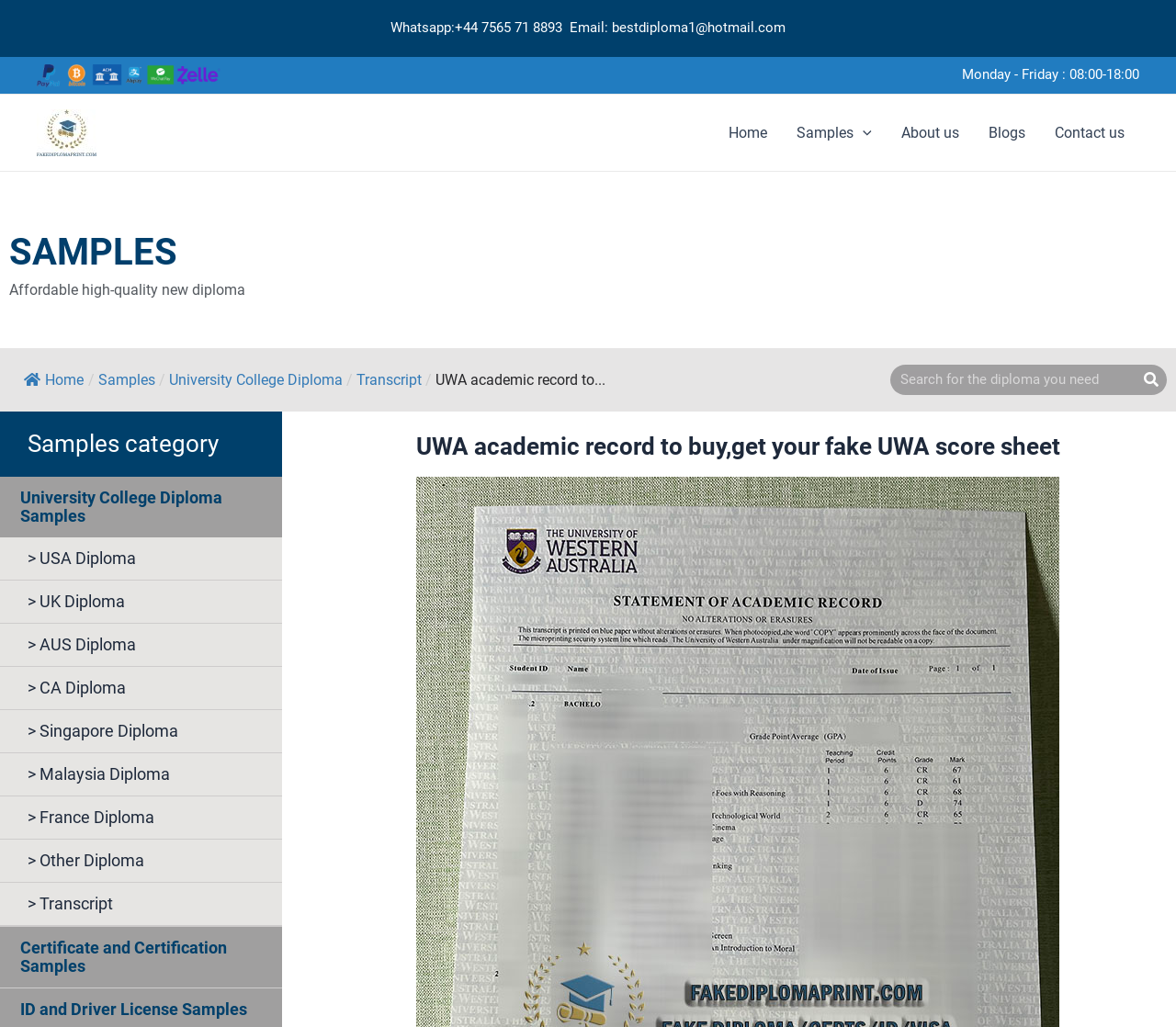Provide an in-depth description of the elements and layout of the webpage.

This webpage appears to be a commercial website offering fake academic records and diplomas, specifically highlighting the University of Western Australia (UWA) academic record. 

At the top of the page, there is a contact information section with a WhatsApp number and email address. Below this, there is a section displaying the business hours, from Monday to Friday, 08:00-18:00. 

On the left side, there is a navigation menu with links to 'Home', 'Samples', 'About us', 'Blogs', and 'Contact us'. The 'Samples' link has a dropdown menu with an icon. 

The main content area is divided into two sections. The top section has a heading 'SAMPLES' and a brief description of the service, offering affordable high-quality new diplomas. 

Below this, there is a list of categories, including 'University College Diploma', 'Transcript', and 'UWA academic record to buy', each with a link to a specific page. The 'UWA academic record to buy' category has a longer description, mentioning getting a fake UWA score sheet. 

On the right side, there is a search bar with a search button. 

Throughout the page, there are several links and buttons, but no prominent images except for a small icon in the navigation menu.